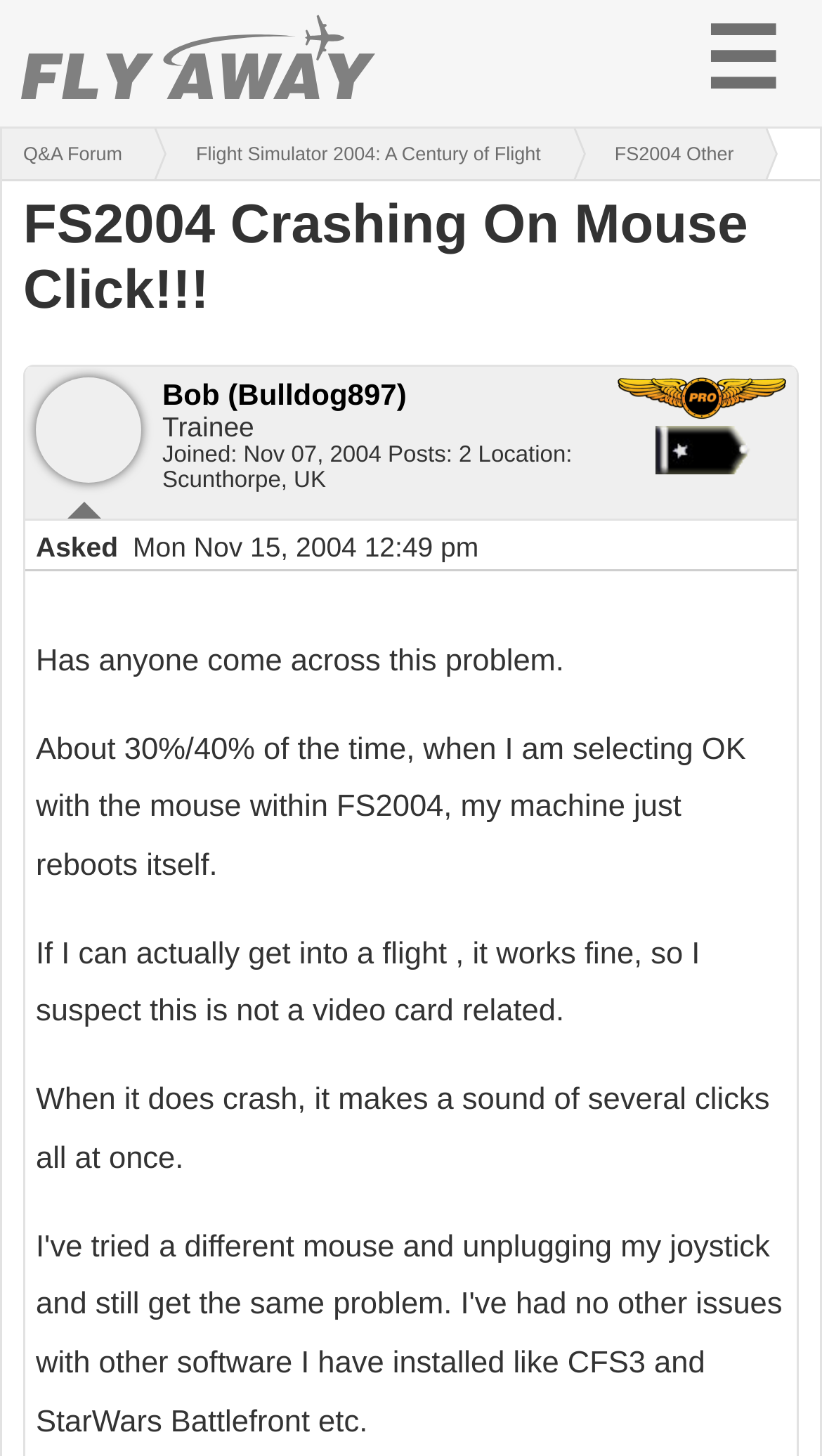Write an elaborate caption that captures the essence of the webpage.

This webpage is a question and answer forum dedicated to Flight Simulator 2004. At the top left, there is an image of "Fly Away Simulation" with a width spanning about 45% of the page. Next to it, on the top right, is a button labeled "Open Mobile Menu" that takes up about 20% of the page width.

Below the top section, there are three links: "Q&A Forum", "Flight Simulator 2004: A Century of Flight", and "FS2004 Other", which are aligned horizontally and take up about 90% of the page width.

The main content of the page is a question titled "FS2004 Crashing On Mouse Click!!!" posted by "Bob (Bulldog897)" in the "FS2004 Other" forum. The question title is a heading that spans about 95% of the page width. Below the title, there are two images, "Pro Member" and "Trainee", which are positioned on the right side of the page.

On the left side of the page, there is a section with information about the user "Bob (Bulldog897)", including their join date, number of posts, and location. Below this section, there is a description list with a term "Asked" and a detail "Mon Nov 15, 2004 12:49 pm".

The main question text is divided into four paragraphs, which describe the problem of Flight Simulator 2004 crashing when clicking the mouse. The text explains that the crash occurs about 30-40% of the time, and that the machine reboots itself. The user suspects that the issue is not related to the video card and describes a sound of several clicks when the crash occurs.